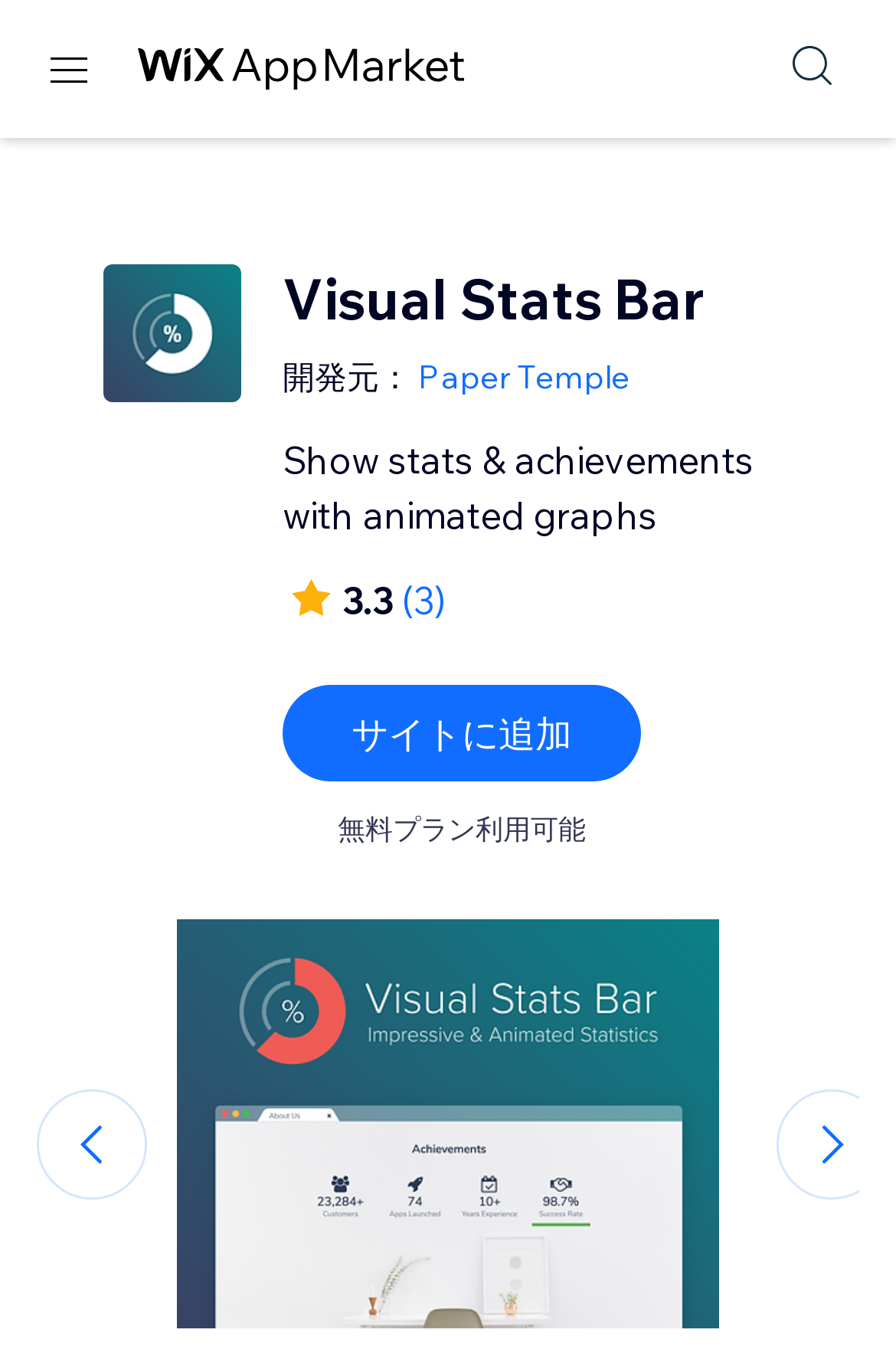What is the logo of the app?
Using the image, provide a concise answer in one word or a short phrase.

Visual Stats Bar logo